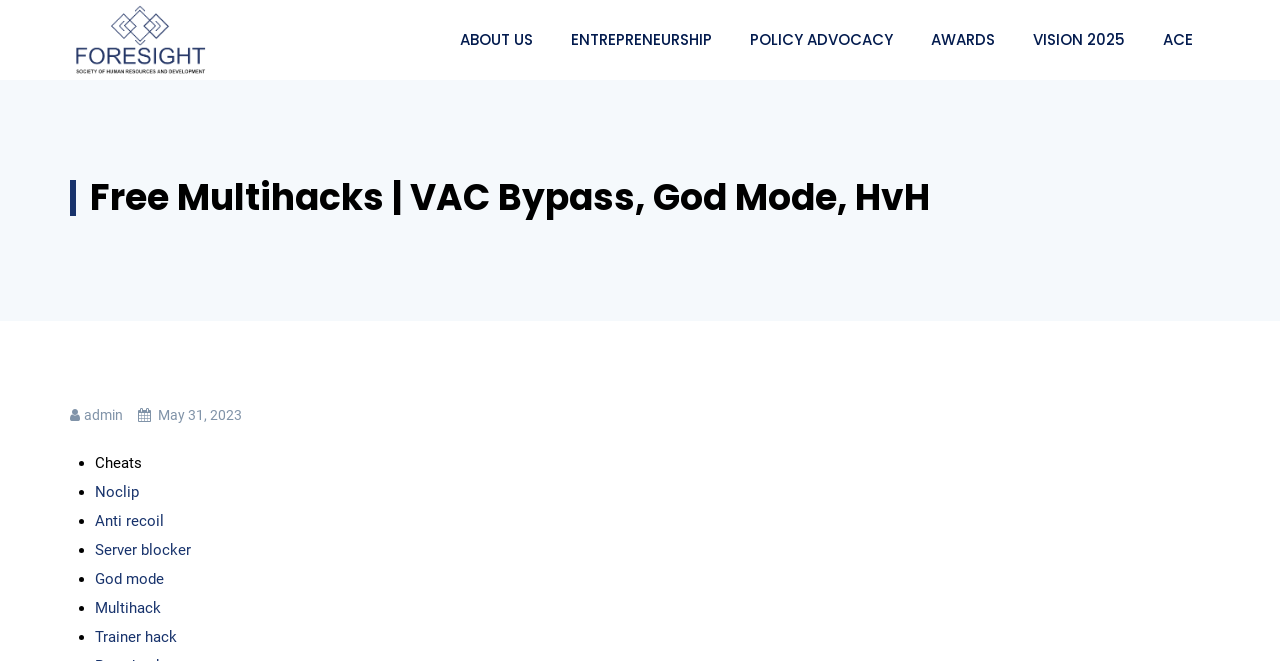What is the date of the latest article?
Using the image as a reference, answer with just one word or a short phrase.

May 31, 2023